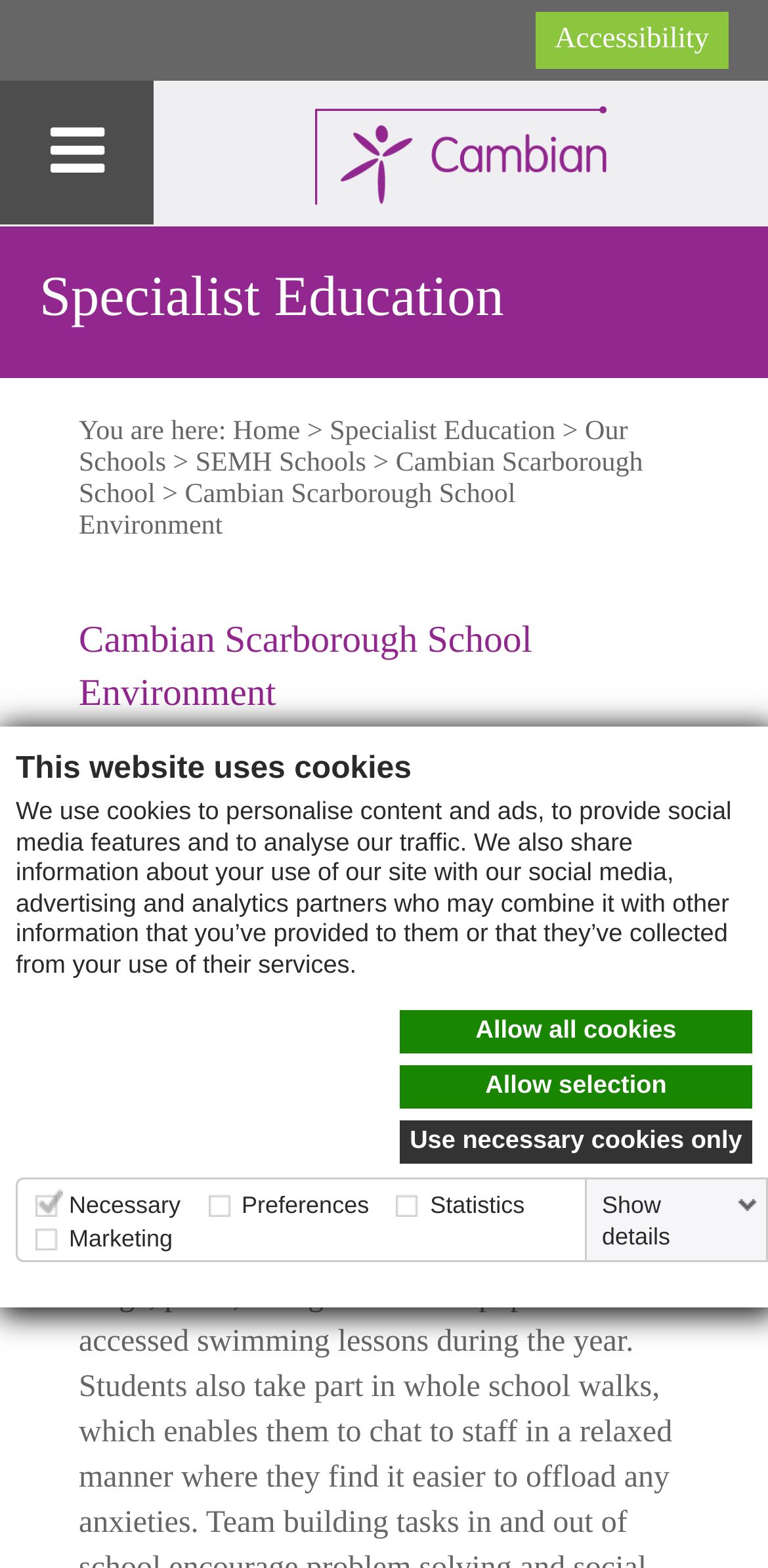Please reply to the following question using a single word or phrase: 
How many columns are in the table?

2